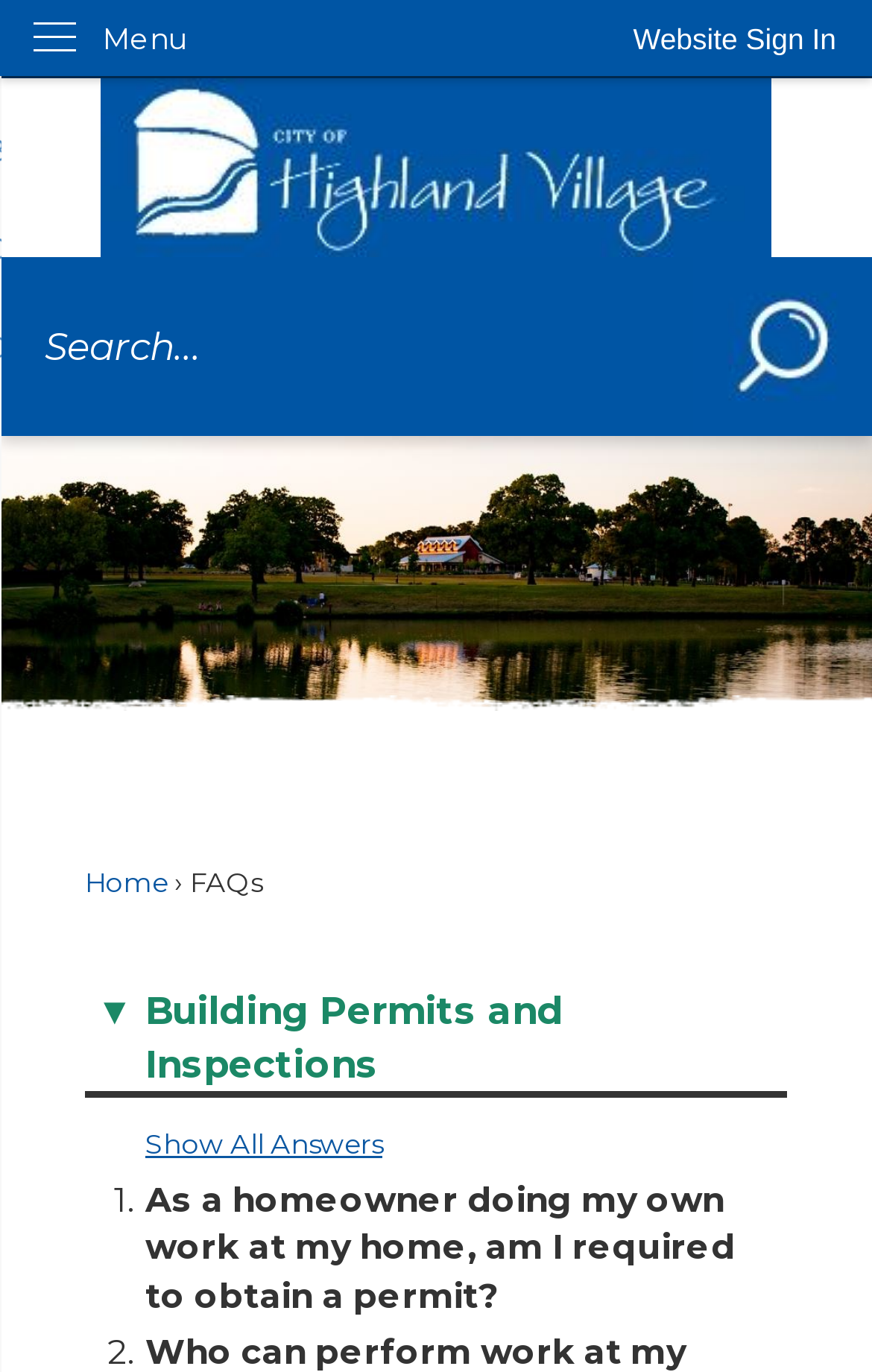Determine the bounding box coordinates of the area to click in order to meet this instruction: "Click Website Sign In".

[0.685, 0.0, 1.0, 0.057]